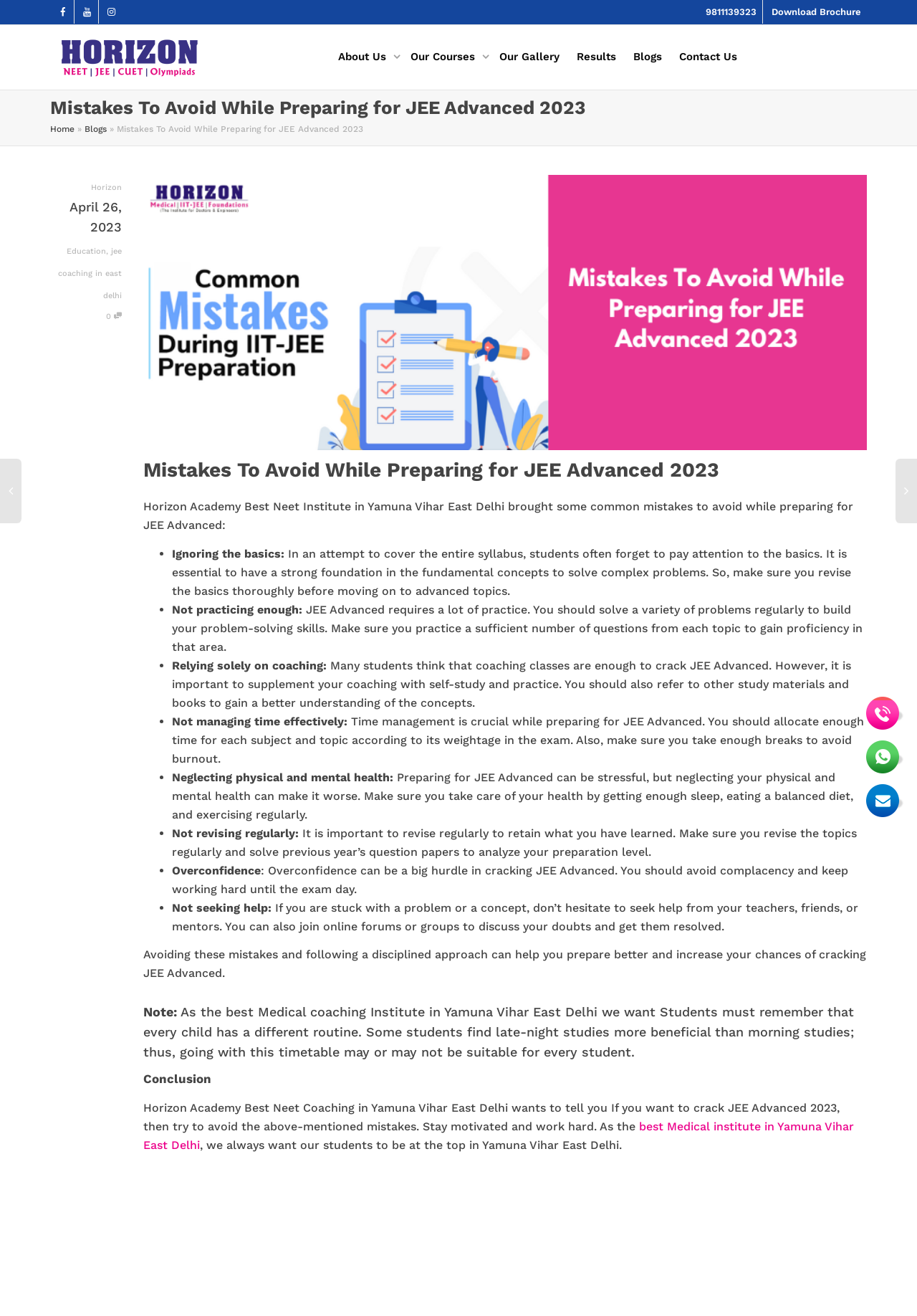Determine the bounding box coordinates for the clickable element to execute this instruction: "Contact Us". Provide the coordinates as four float numbers between 0 and 1, i.e., [left, top, right, bottom].

[0.74, 0.019, 0.804, 0.067]